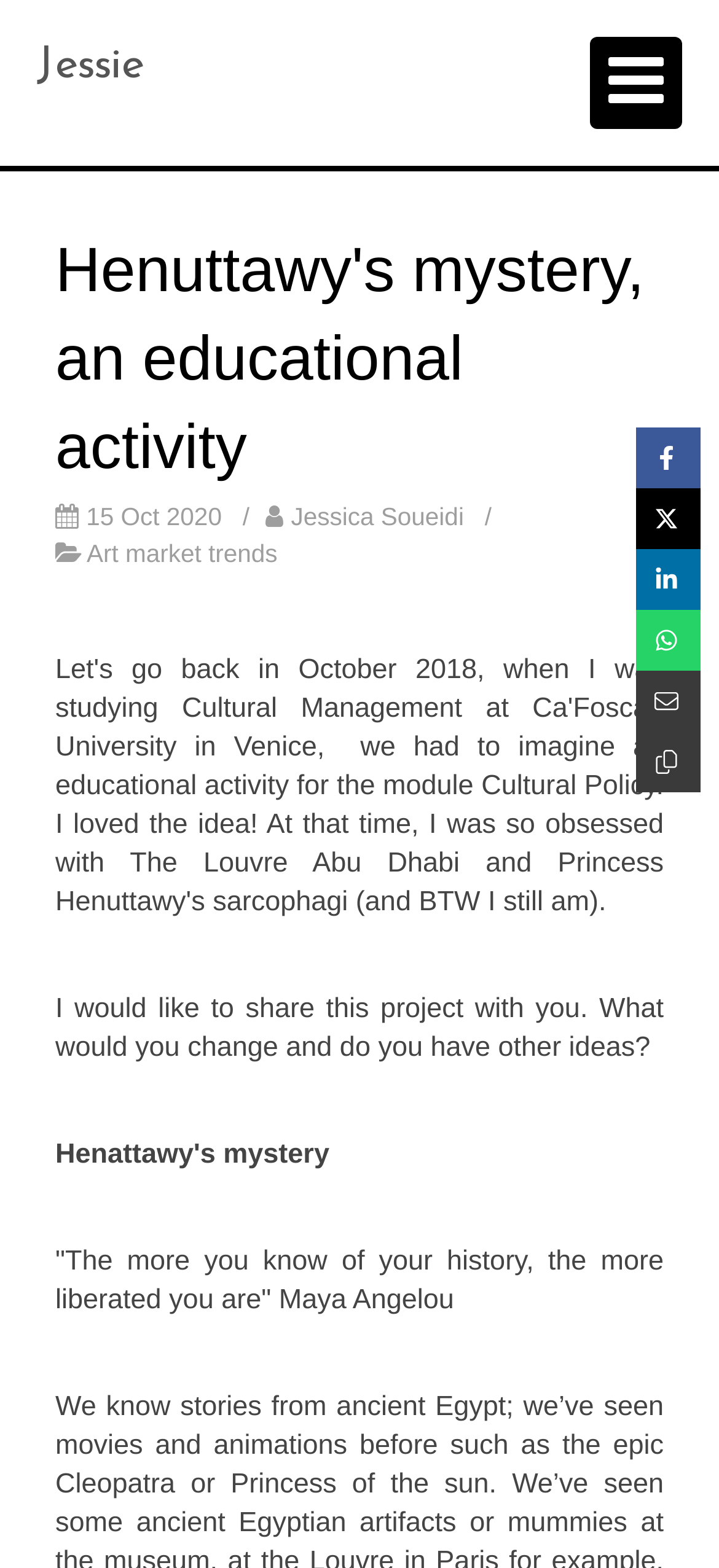Pinpoint the bounding box coordinates of the element that must be clicked to accomplish the following instruction: "Click the share button". The coordinates should be in the format of four float numbers between 0 and 1, i.e., [left, top, right, bottom].

[0.885, 0.273, 0.974, 0.312]